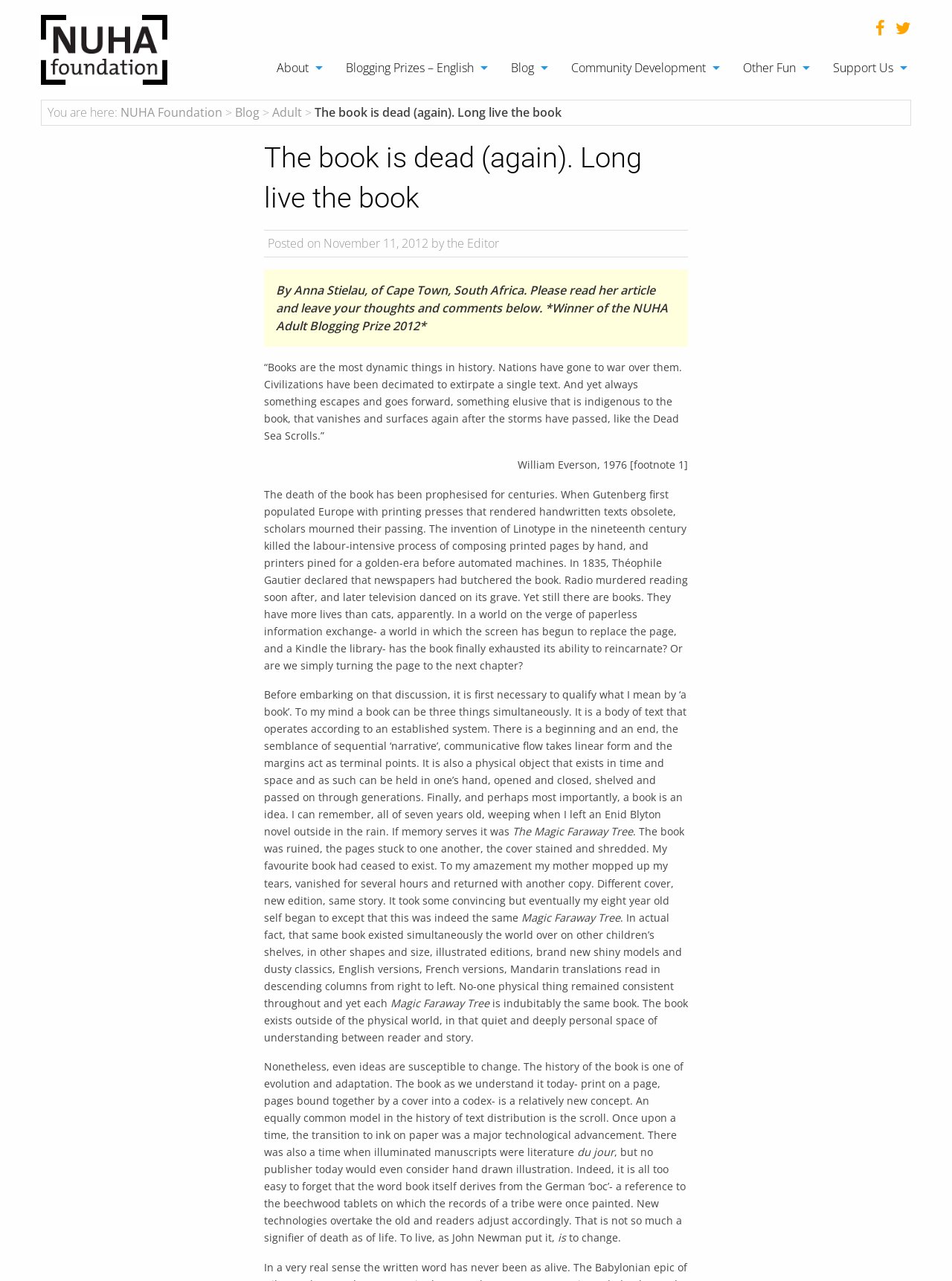Locate the bounding box coordinates of the element to click to perform the following action: 'Read the 'Blogging Prizes – English' article'. The coordinates should be given as four float values between 0 and 1, in the form of [left, top, right, bottom].

[0.351, 0.042, 0.516, 0.064]